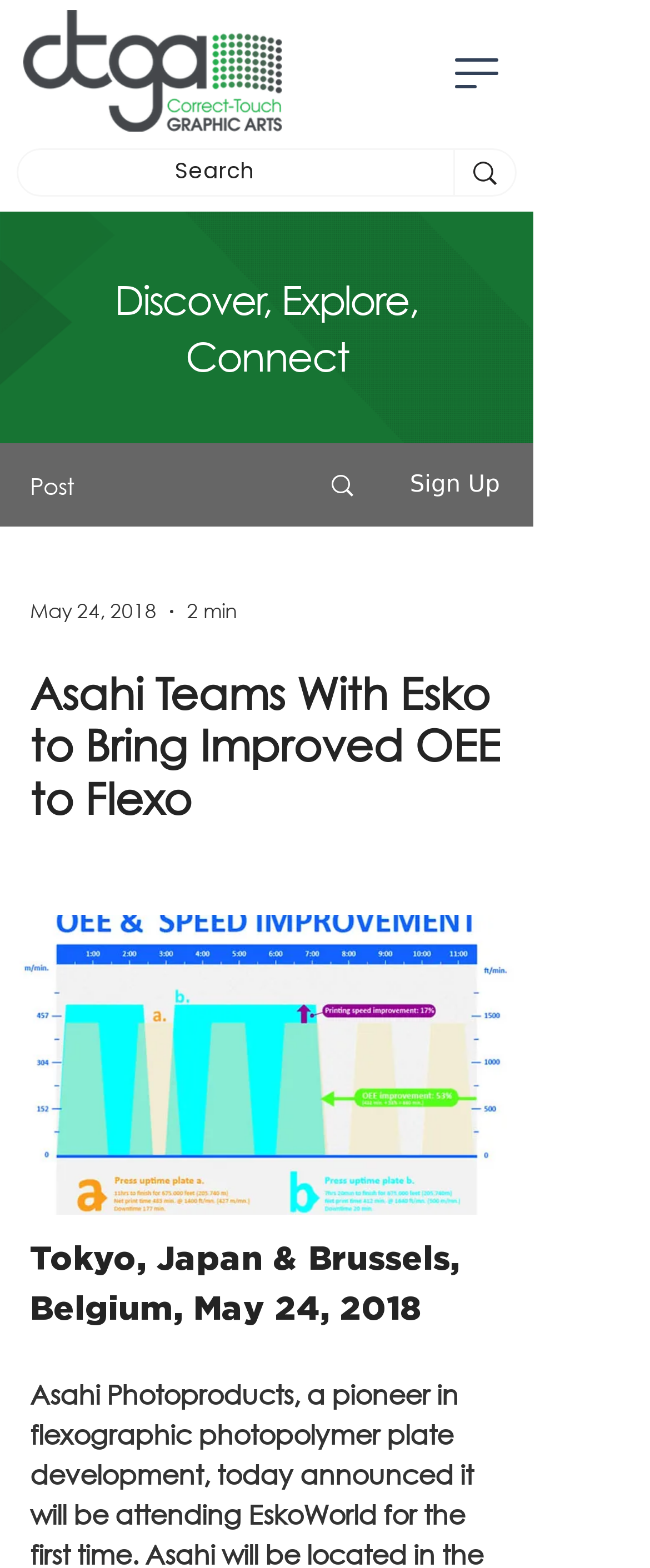Bounding box coordinates are given in the format (top-left x, top-left y, bottom-right x, bottom-right y). All values should be floating point numbers between 0 and 1. Provide the bounding box coordinate for the UI element described as: aria-label="Search"

[0.697, 0.096, 0.792, 0.124]